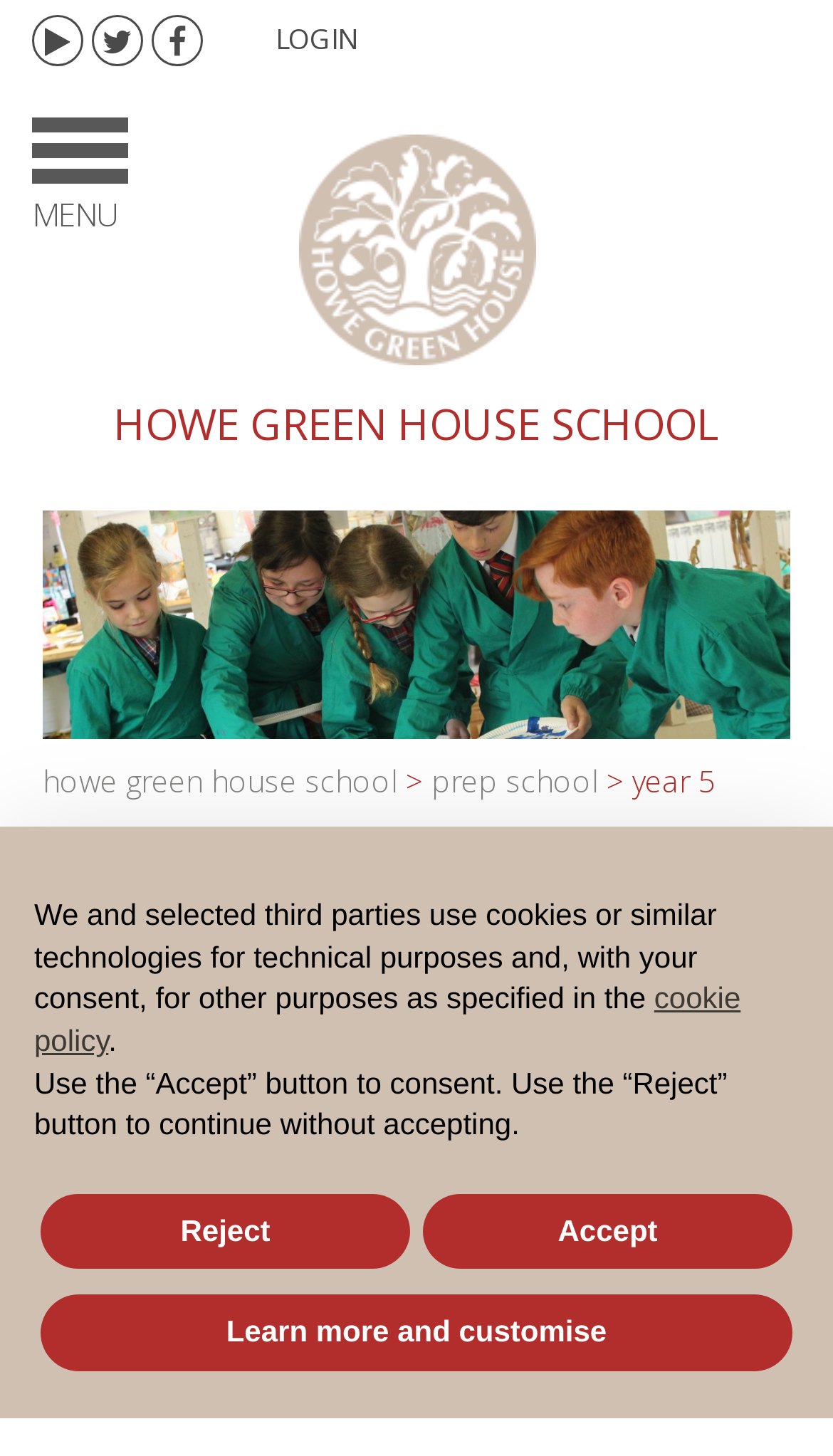Describe all significant elements and features of the webpage.

The webpage is about the Year 5 curriculum at Howe Green House School. At the top left corner, there is a menu button labeled "MENU". Below it, there are several links, including "LOGIN" and "Howe Green House School", which is accompanied by an image of the school's logo. 

To the right of the menu button, there is a heading that reads "HOWE GREEN HOUSE SCHOOL". Below this heading, there is a section with links to "howe green house school", "prep school", and "year 5". The "year 5" link is followed by a paragraph of text that describes the expectations and focus of Year 5 students, including becoming independent learners and taking on more responsibility within the school community.

At the very top of the page, there is a navigation bar with several links, but their labels are not specified. Below the navigation bar, there is a prominent heading that reads "YEAR 5". 

At the bottom of the page, there is a notice dialog box with a title "Notice". Inside the dialog box, there is a paragraph of text about the use of cookies and a link to the cookie policy. There are also three buttons: "Learn more and customise", "Reject", and "Accept", which are related to cookie consent.